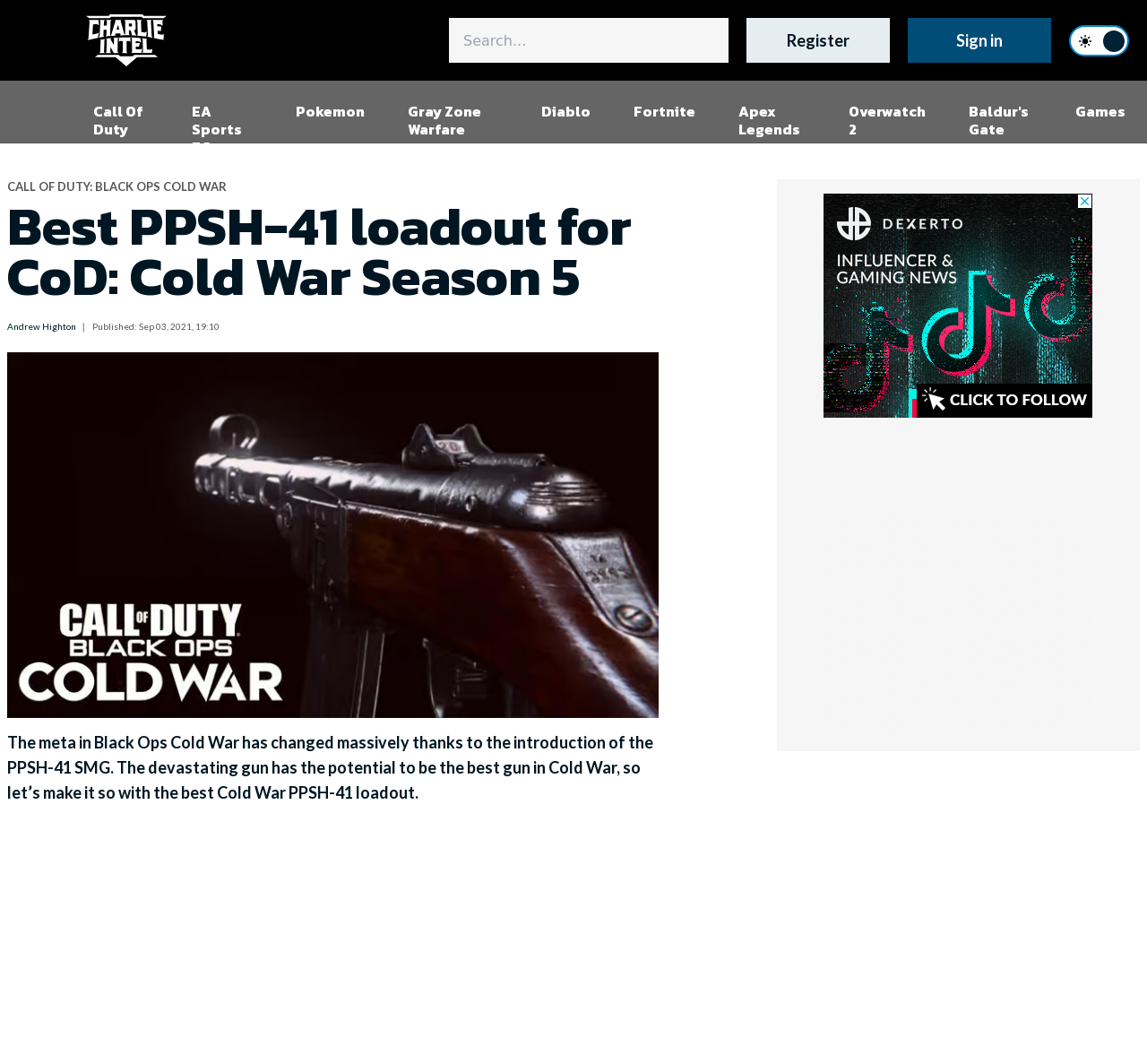Describe every aspect of the webpage comprehensively.

This webpage is about the best loadout for the PPSH-41 weapon in Call of Duty: Black Ops Cold War Season 5. At the top, there is a navigation menu with a logo on the left and a search bar on the right. Below the navigation menu, there are several links to register, sign in, and access different game categories like Call of Duty, EA Sports FC, and Pokémon.

The main content of the webpage starts with a heading that reads "Best PPSH-41 loadout for CoD: Cold War Season 5" followed by a link to the article's author, Andrew Highton, and the publication date, September 3, 2021. Below this, there is a large image displaying the best Cold War PPSH loadout class.

The article begins with a paragraph explaining how the introduction of the PPSH-41 SMG has changed the meta in Black Ops Cold War and how it has the potential to be the best gun in the game. The rest of the article is not visible in this screenshot, but it likely provides more information on how to create the best loadout for the PPSH-41.

On the right side of the webpage, there is a large advertisement iframe that takes up most of the space.